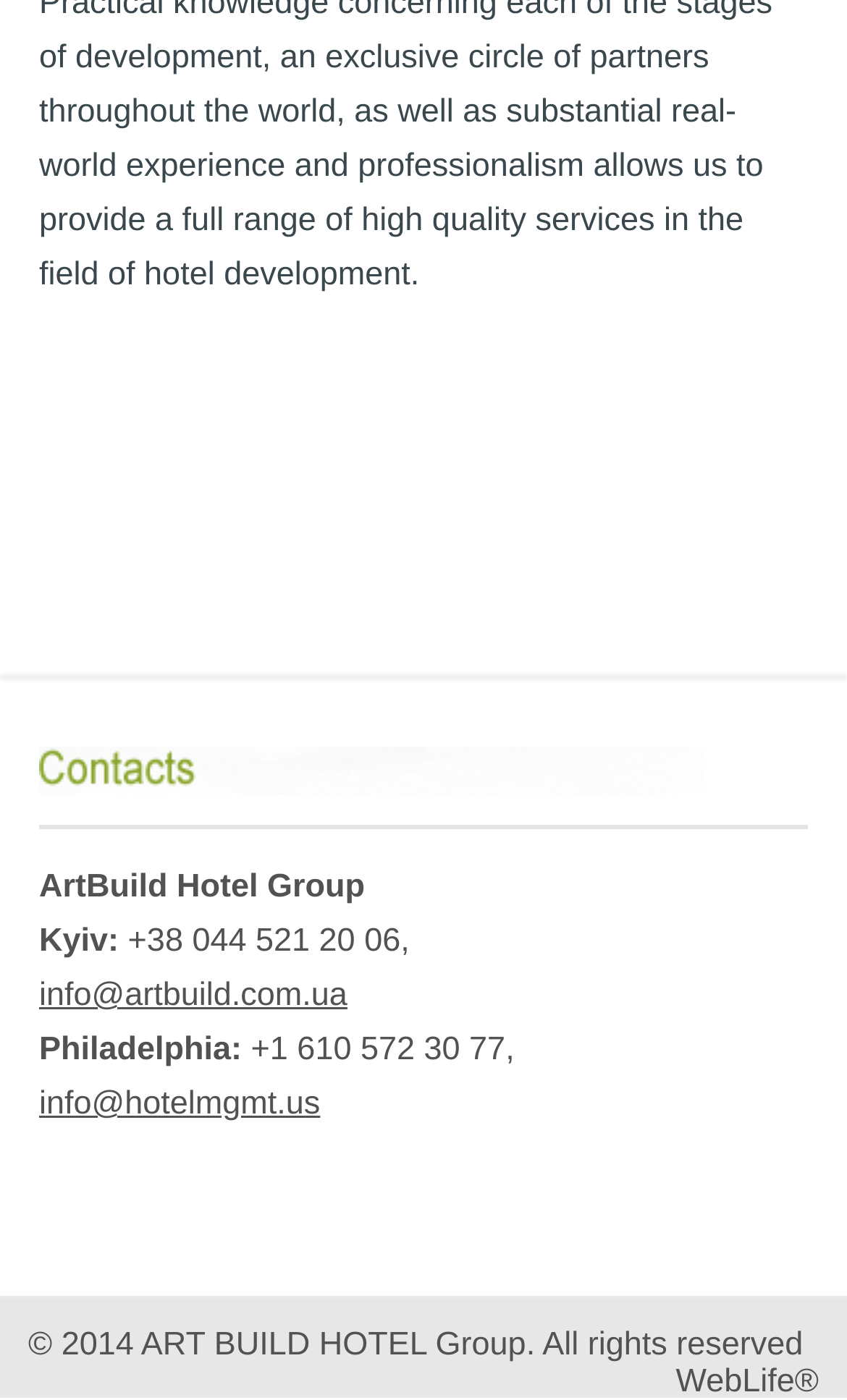What is the company name?
Please provide a comprehensive answer based on the information in the image.

The company name can be found in the static text element 'ArtBuild Hotel Group' located at the top of the webpage, which is likely to be the logo or header of the website.